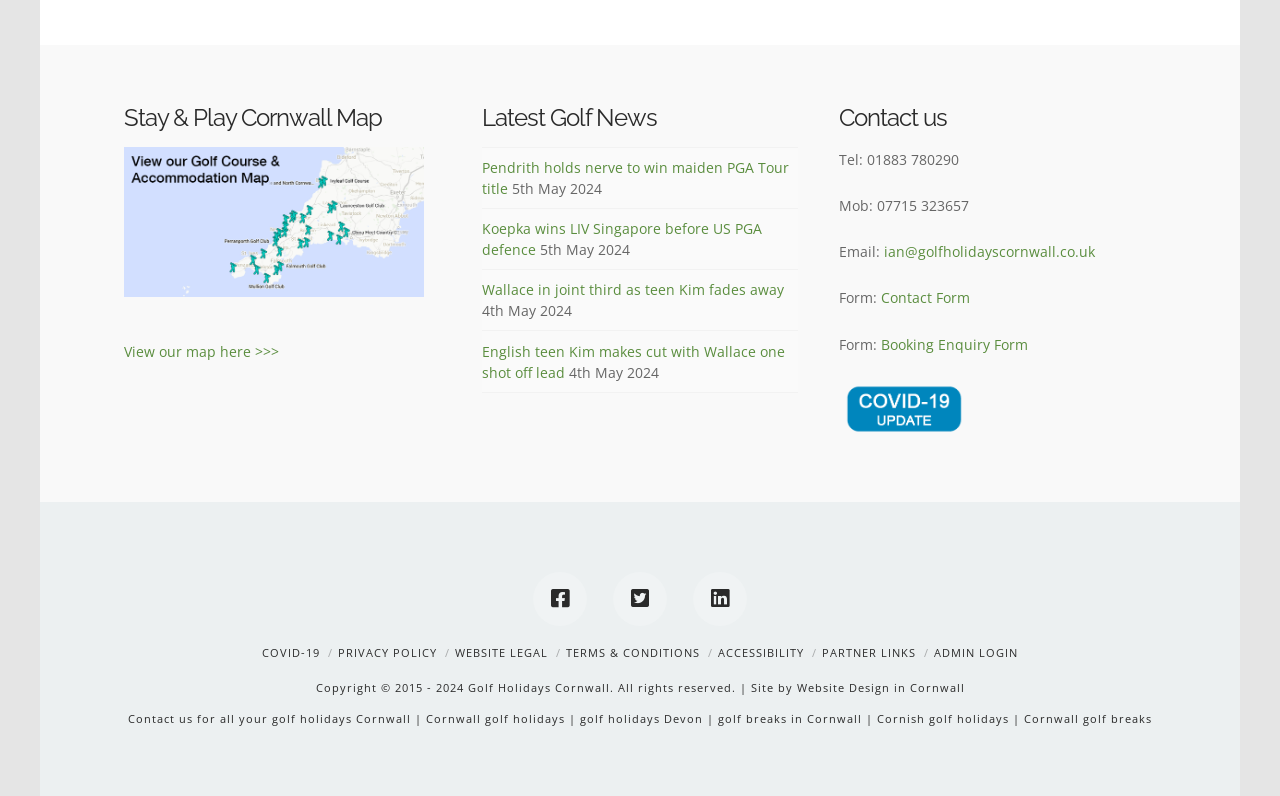Find and provide the bounding box coordinates for the UI element described with: "Sitemap".

None